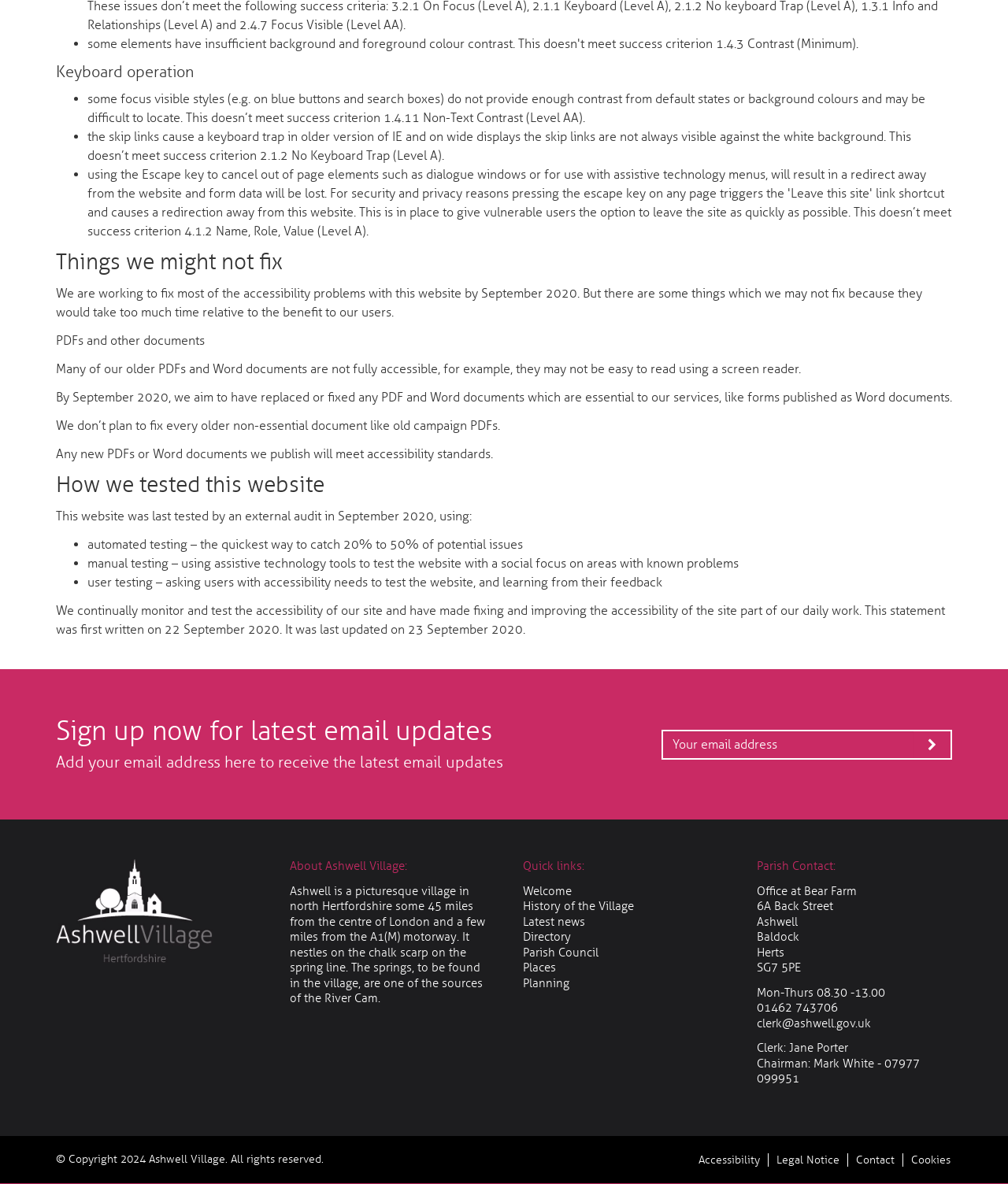What is the location of the parish council office?
Based on the screenshot, provide a one-word or short-phrase response.

Bear Farm, Back Street, Ashwell